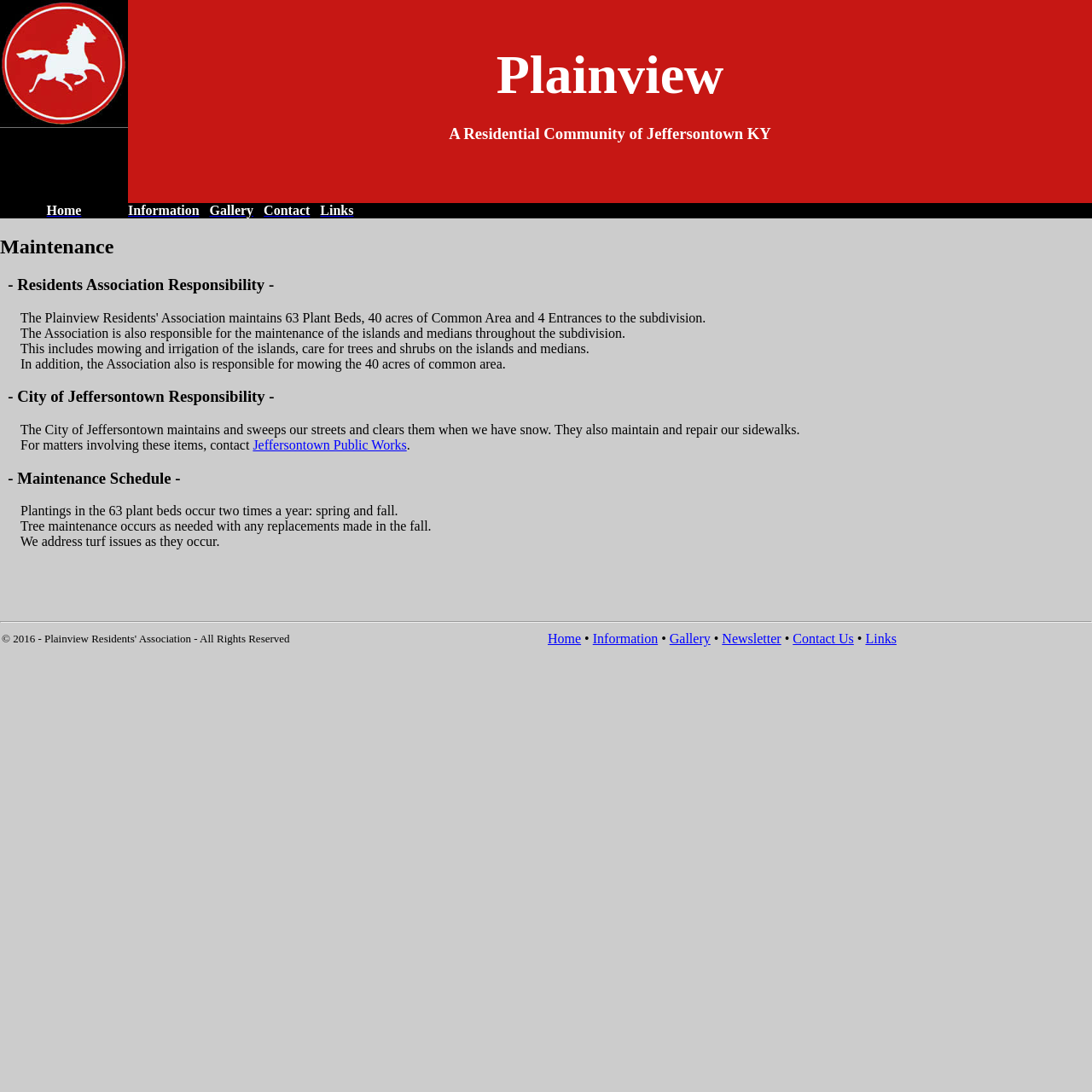Identify the bounding box coordinates of the part that should be clicked to carry out this instruction: "Click the 'Programmes' button".

None